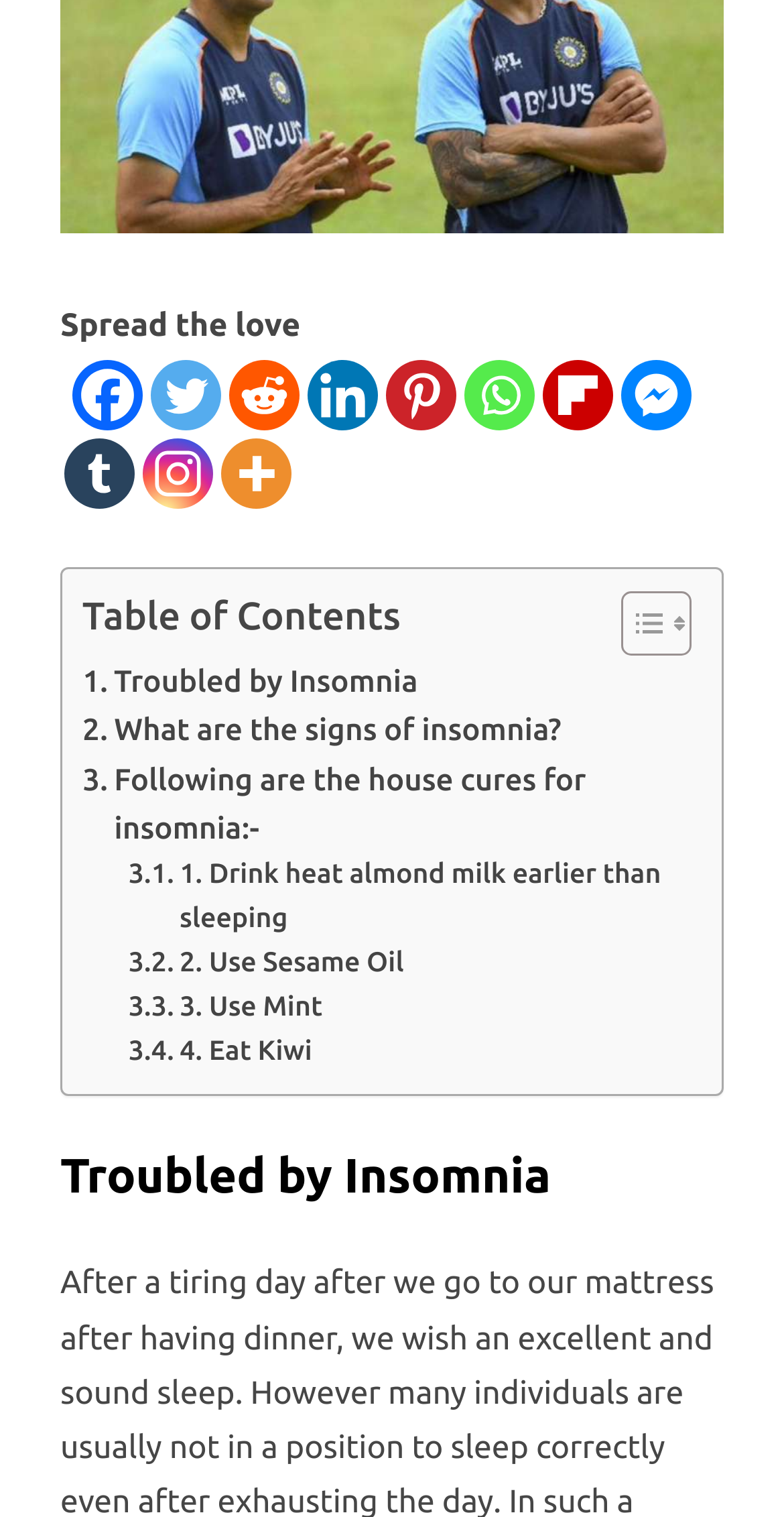Identify the coordinates of the bounding box for the element that must be clicked to accomplish the instruction: "Read about signs of insomnia".

[0.105, 0.466, 0.716, 0.498]